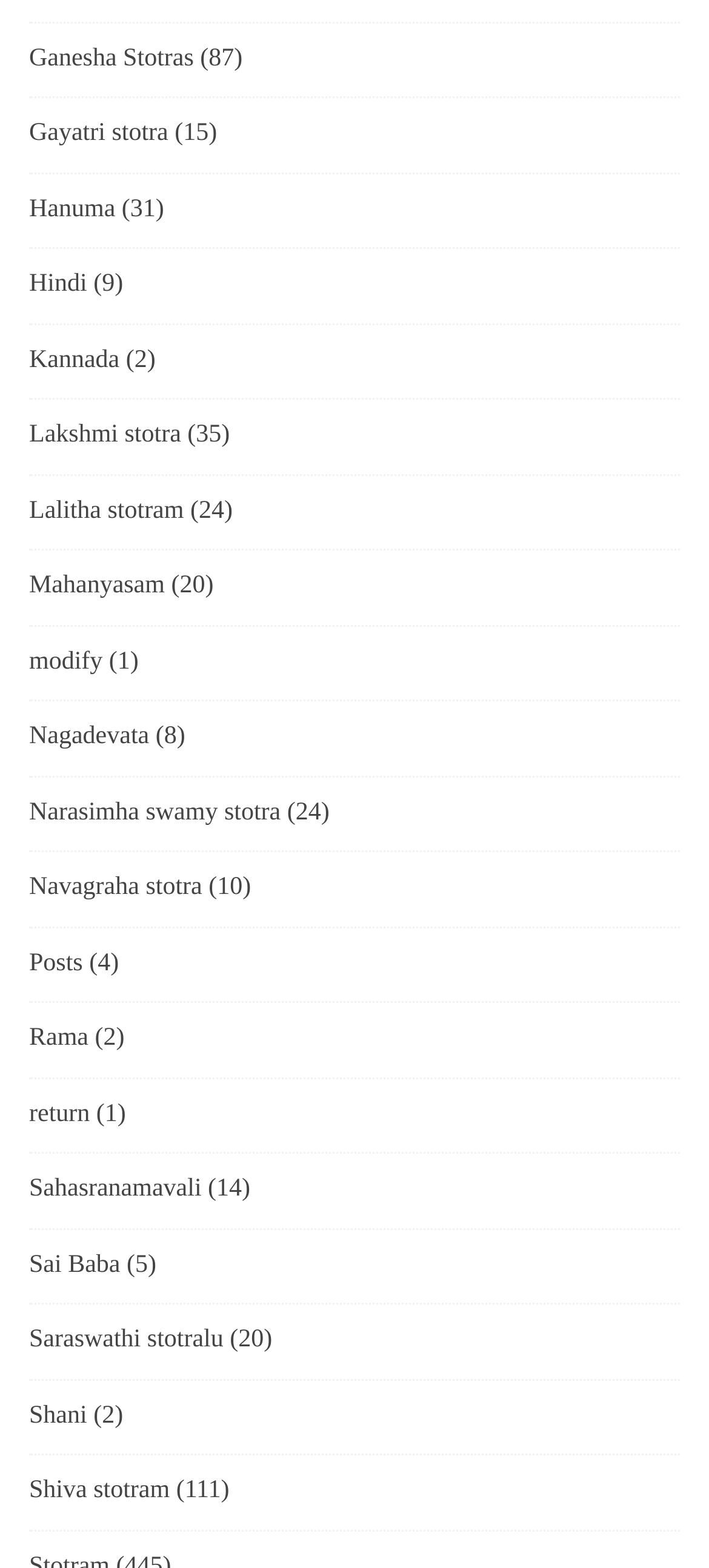Determine the bounding box coordinates for the area that should be clicked to carry out the following instruction: "Read the article about biometric authentication".

None